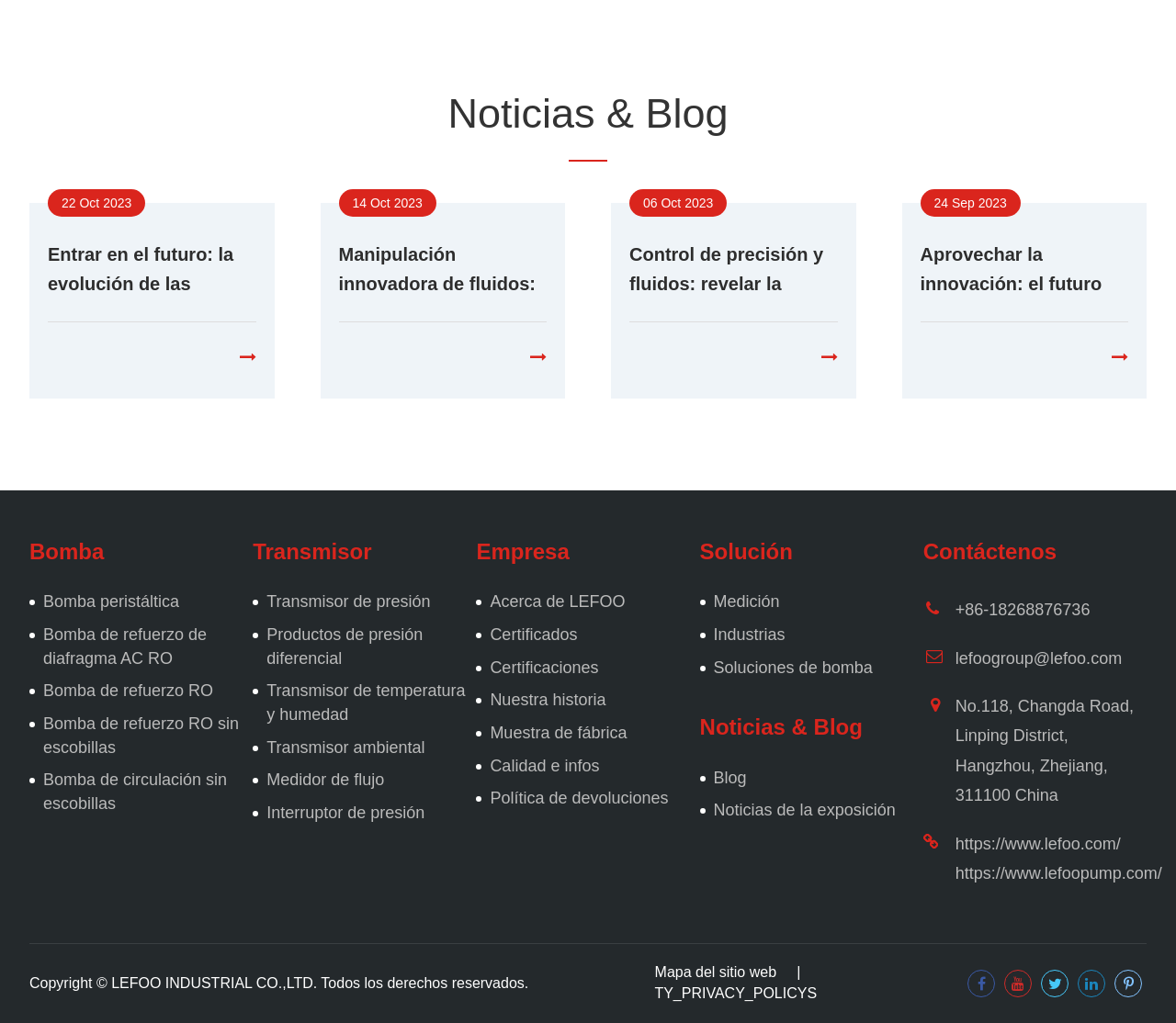Give a short answer to this question using one word or a phrase:
What is the main topic of this website?

Pumps and industrial solutions